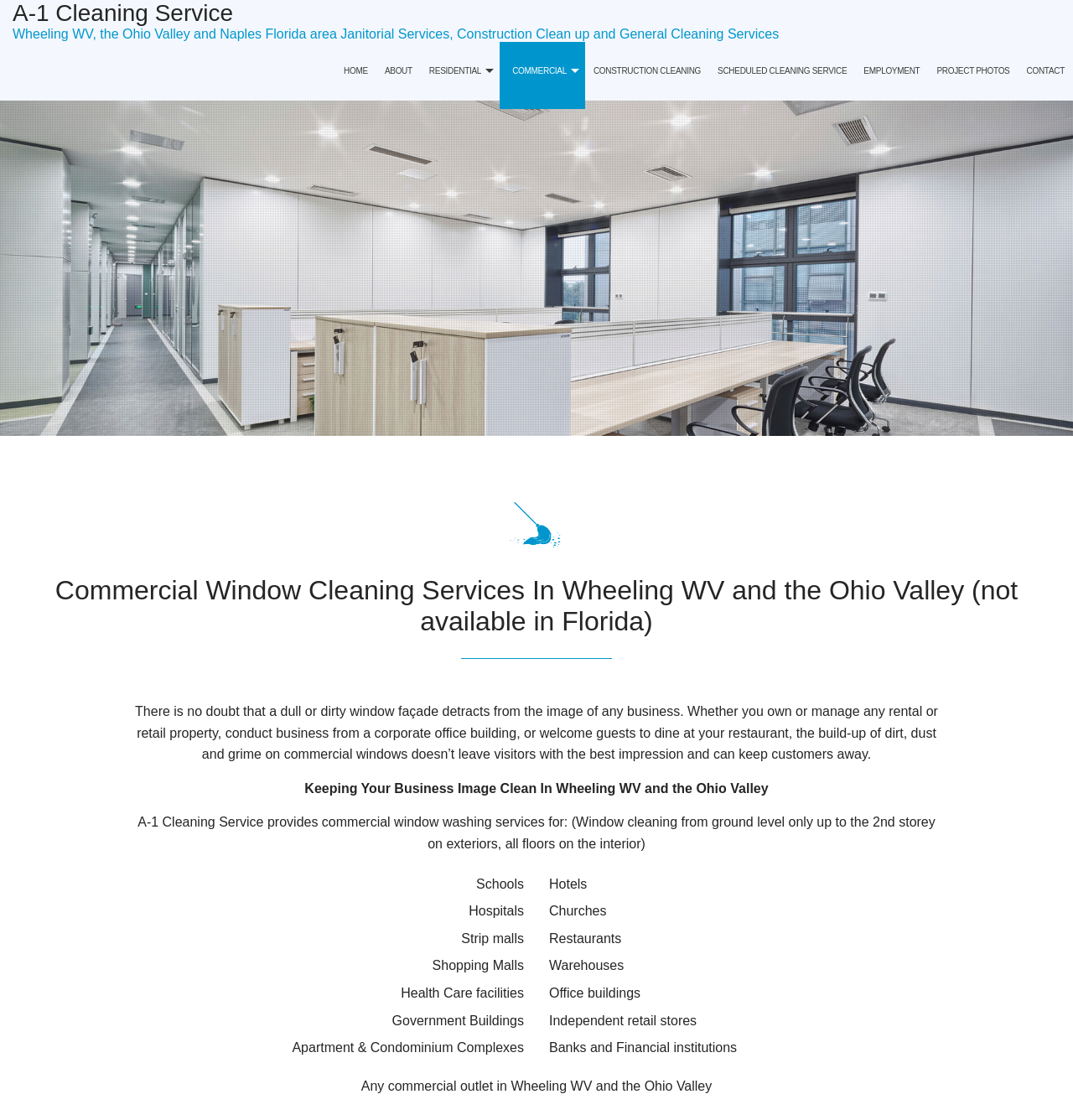With reference to the screenshot, provide a detailed response to the question below:
What is the scope of their window cleaning services?

According to the webpage, A-1 Cleaning Service provides window cleaning services from ground level only up to the 2nd storey on exteriors, and all floors on the interior.